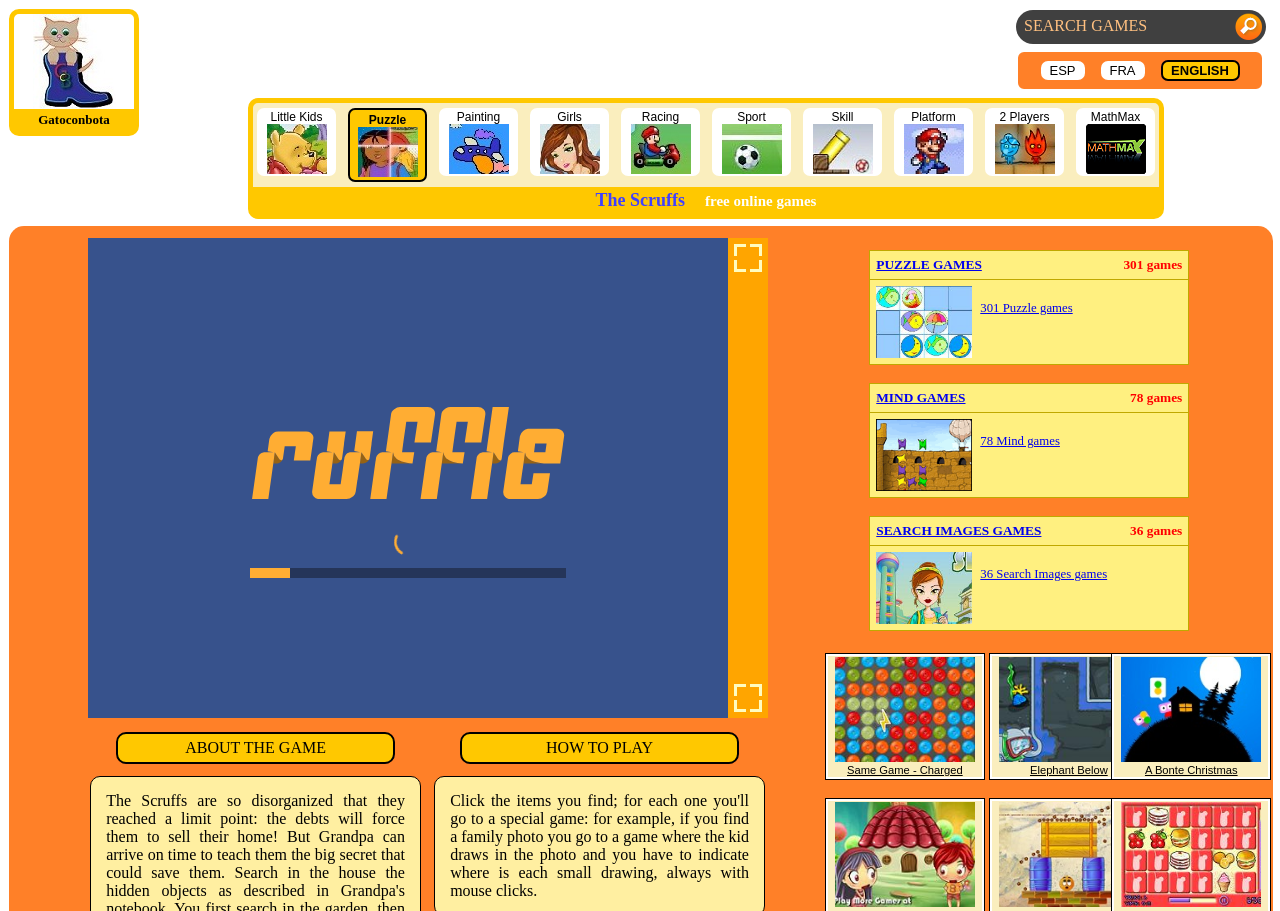Find the bounding box coordinates of the element to click in order to complete this instruction: "View the 'Posts' navigation". The bounding box coordinates must be four float numbers between 0 and 1, denoted as [left, top, right, bottom].

None